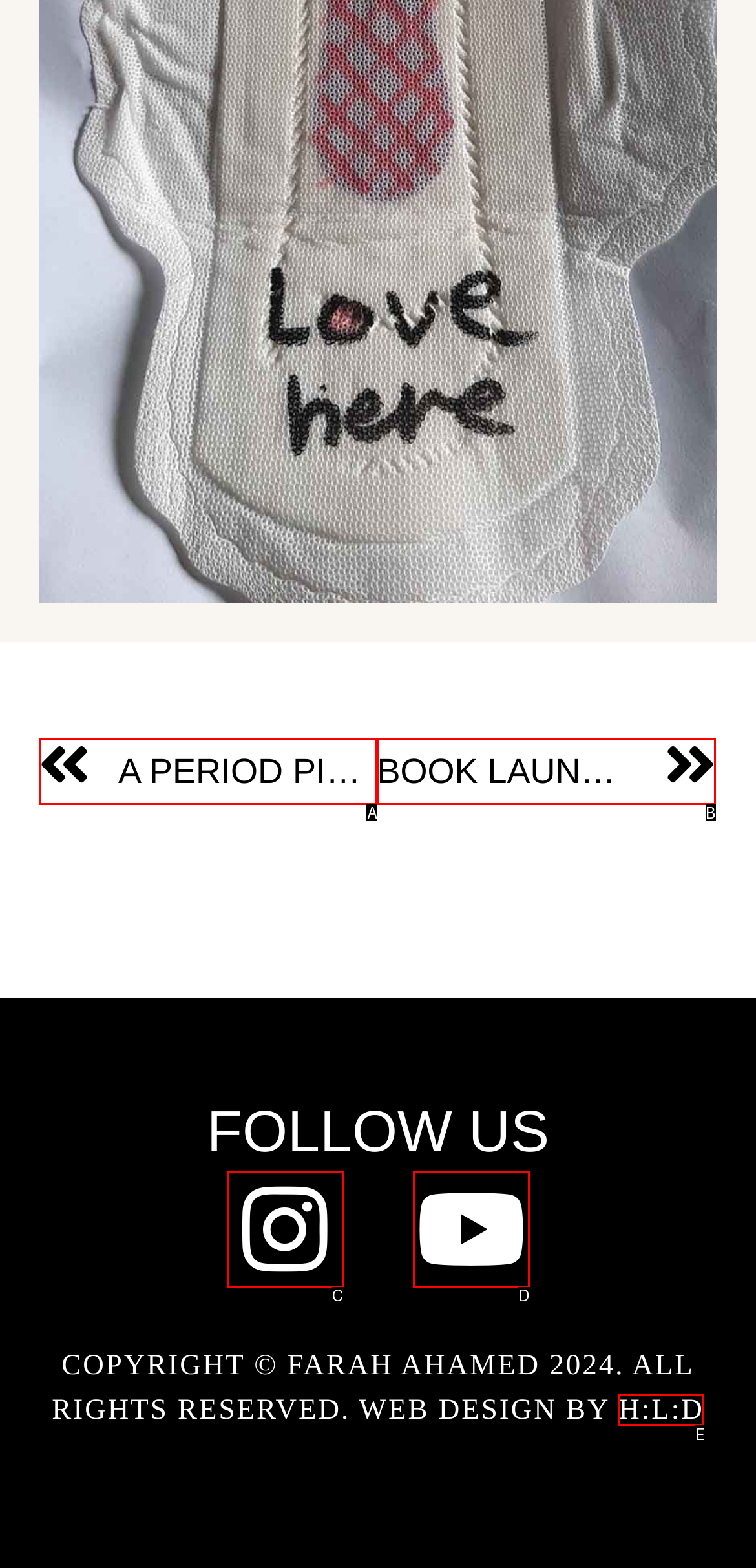Select the letter of the UI element that best matches: PrevA Period Piece
Answer with the letter of the correct option directly.

A